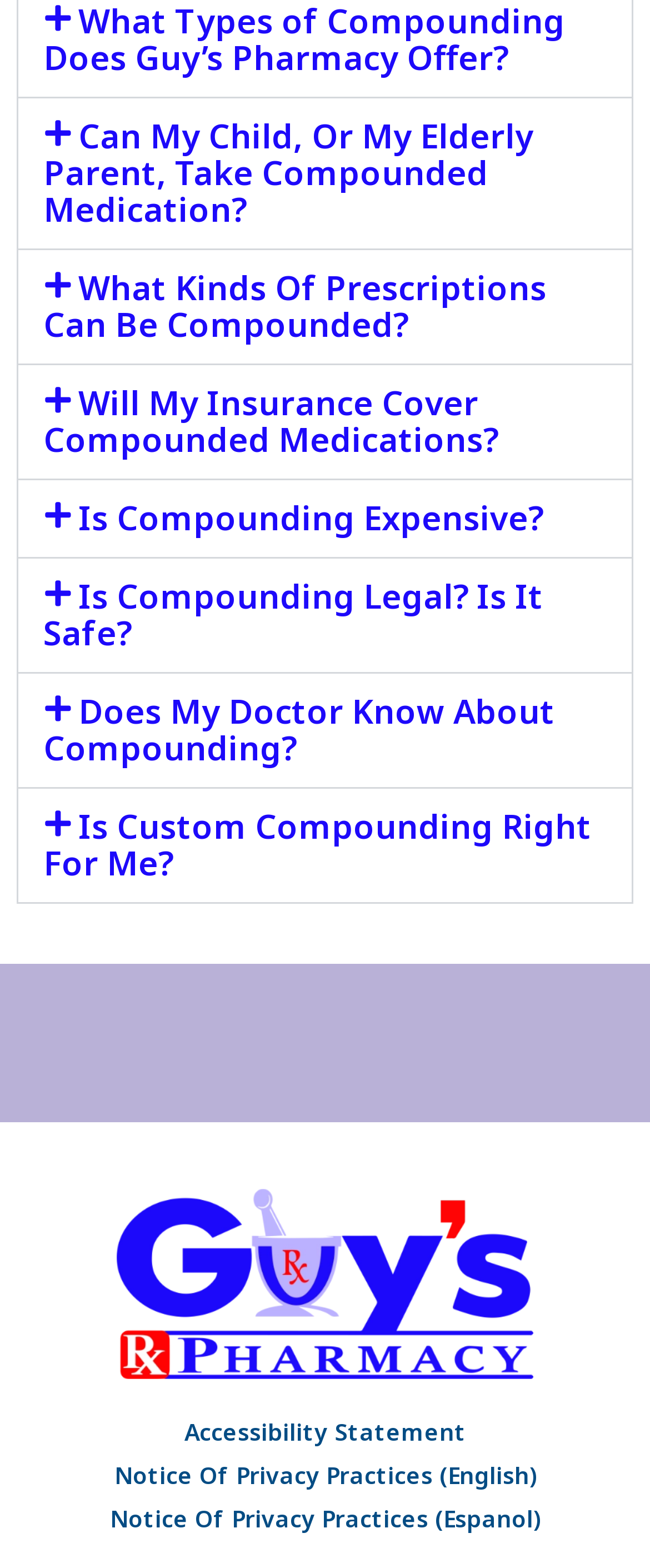Pinpoint the bounding box coordinates of the clickable area needed to execute the instruction: "Click on 'Will My Insurance Cover Compounded Medications?' button". The coordinates should be specified as four float numbers between 0 and 1, i.e., [left, top, right, bottom].

[0.028, 0.233, 0.972, 0.305]